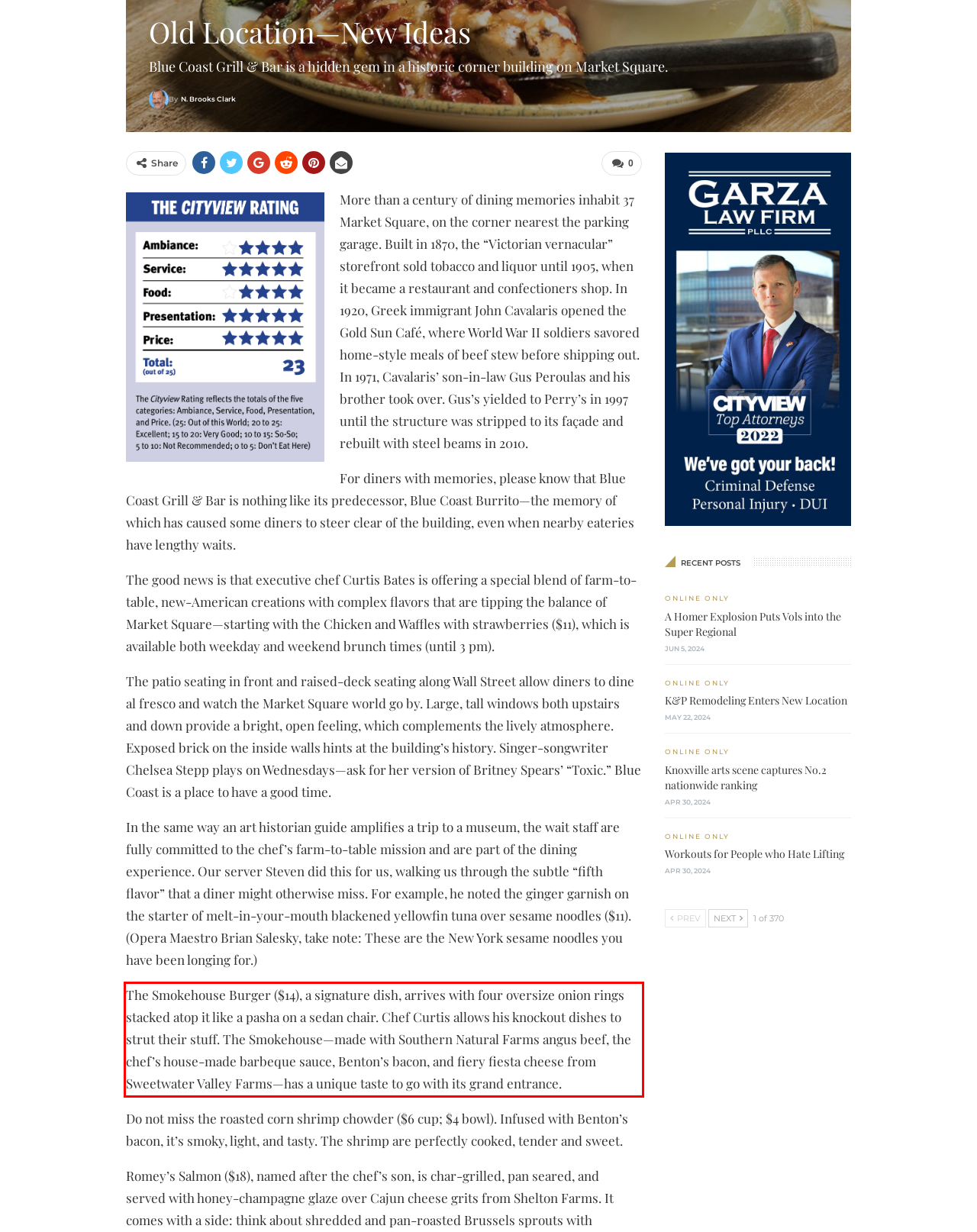Look at the screenshot of the webpage, locate the red rectangle bounding box, and generate the text content that it contains.

The Smokehouse Burger ($14), a signature dish, arrives with four oversize onion rings stacked atop it like a pasha on a sedan chair. Chef Curtis allows his knockout dishes to strut their stuff. The Smokehouse—made with Southern Natural Farms angus beef, the chef’s house-made barbeque sauce, Benton’s bacon, and fiery fiesta cheese from Sweetwater Valley Farms—has a unique taste to go with its grand entrance.